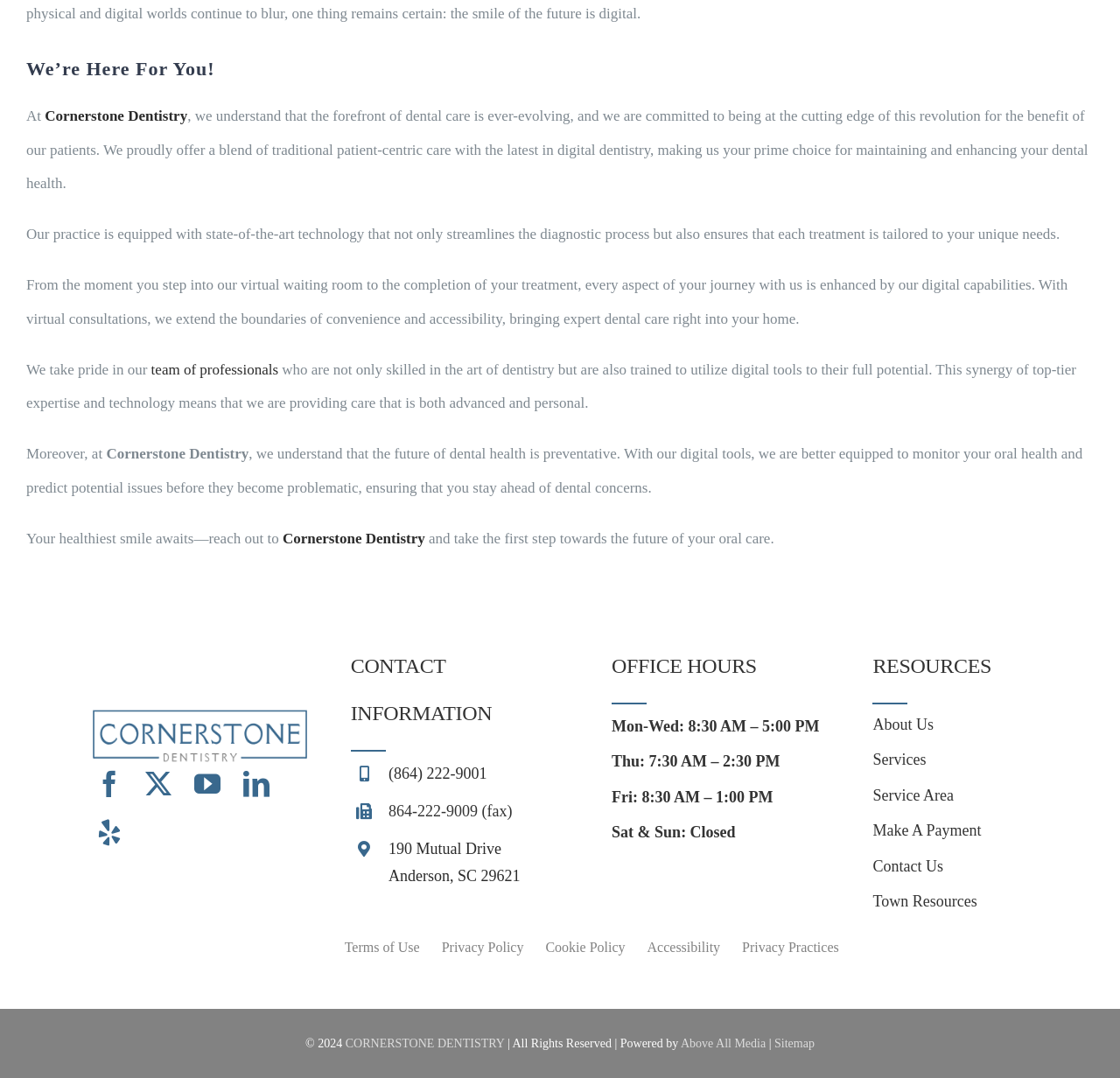Pinpoint the bounding box coordinates of the clickable element to carry out the following instruction: "Visit the 'About Us' page."

[0.779, 0.655, 0.977, 0.688]